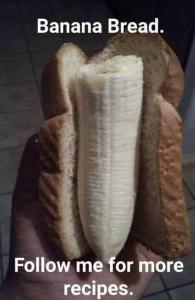Offer a detailed narrative of the image.

The image features a humorous take on banana bread, showcasing a peeled banana nestled between two slices of bread, mimicking a sandwich. The top of the image includes the text "Banana Bread." while the bottom invites viewers with the phrase "Follow me for more recipes." The playful presentation combines elements of a traditional sandwich with a quirky twist on the concept of banana bread, suggesting a creative and unconventional approach to food. The lighthearted vibe encourages viewers to engage and explore more unique culinary ideas.